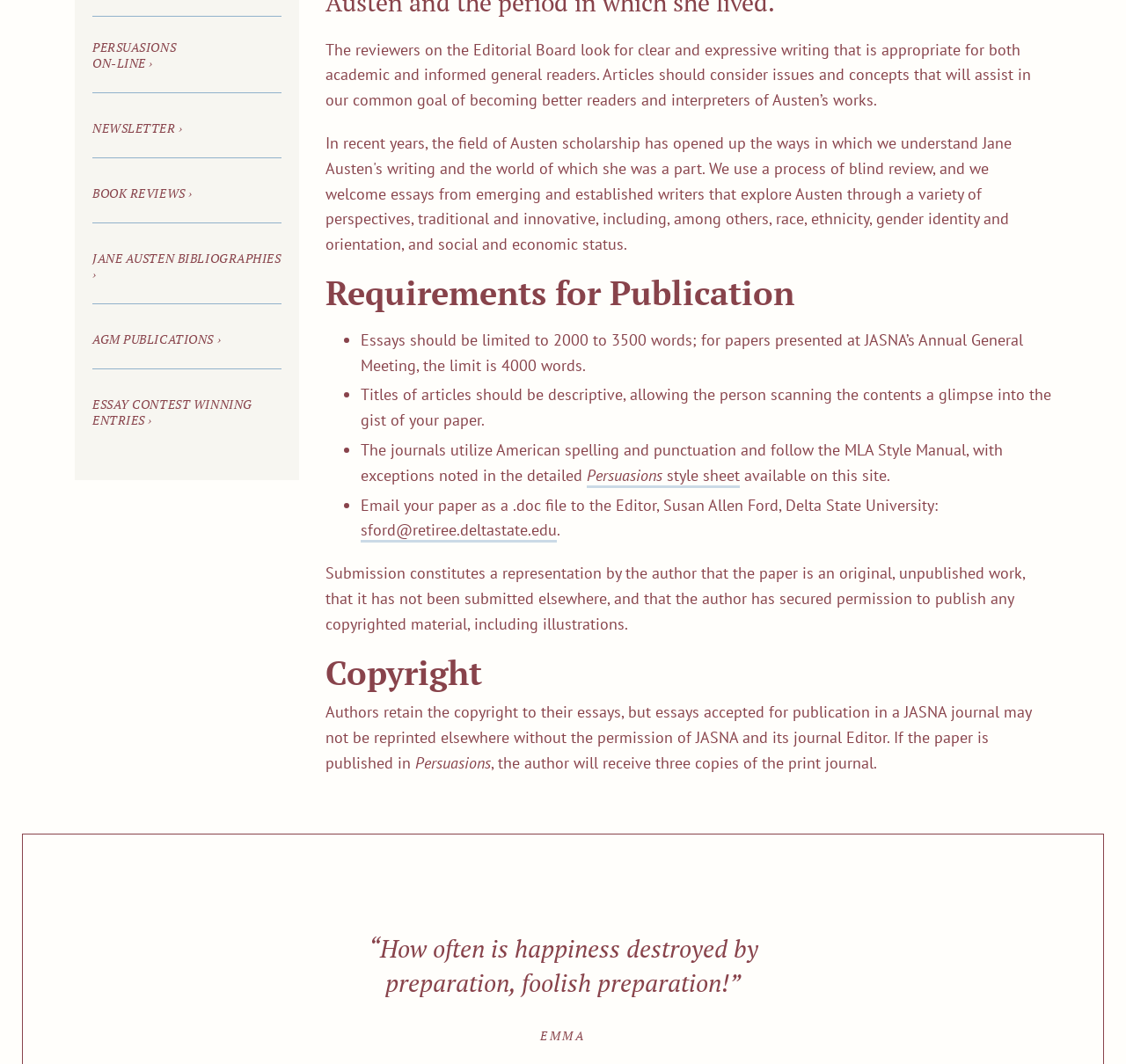Identify the bounding box coordinates for the UI element described as follows: Book Reviews ›. Use the format (top-left x, top-left y, bottom-right x, bottom-right y) and ensure all values are floating point numbers between 0 and 1.

[0.082, 0.173, 0.171, 0.189]